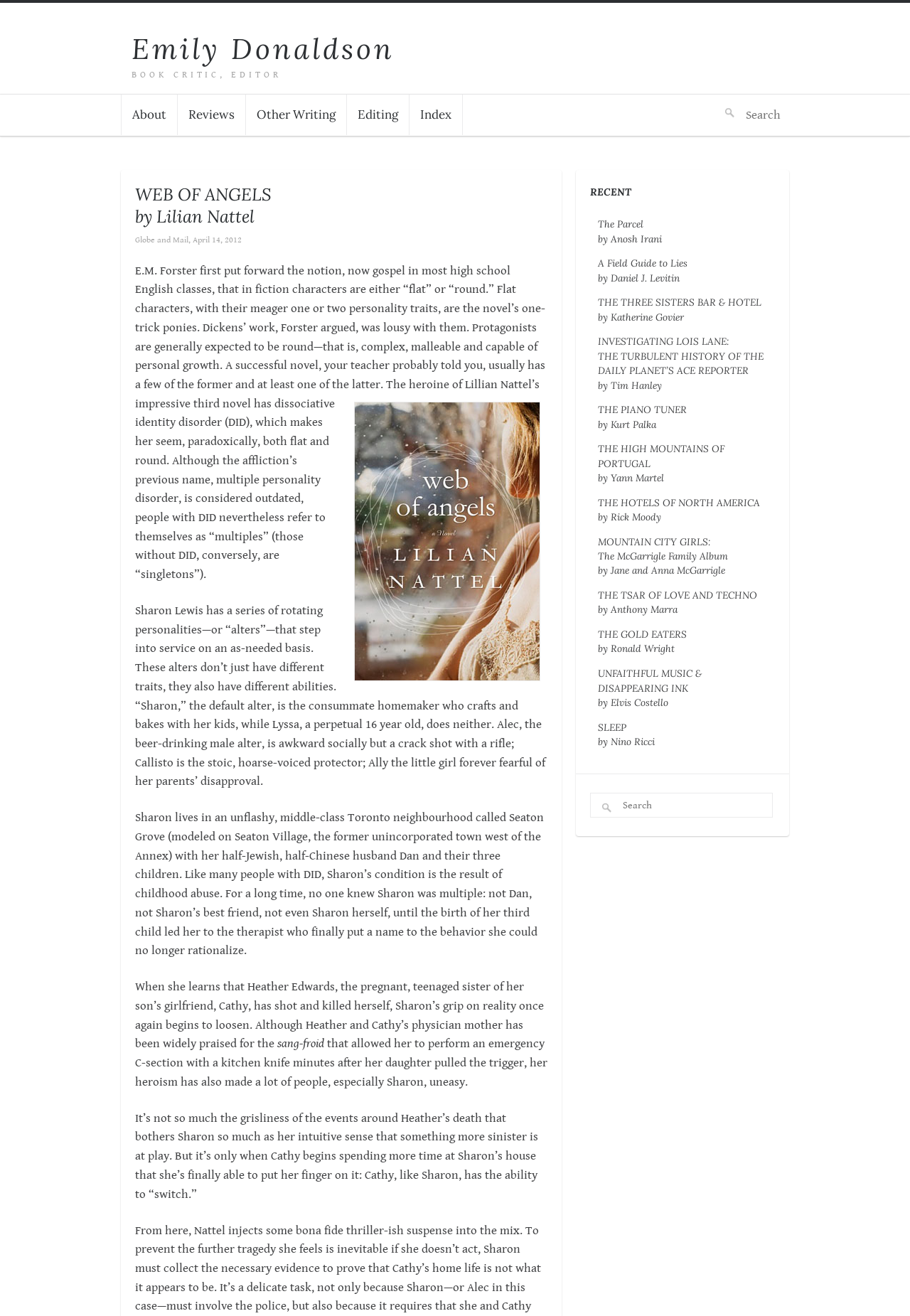Determine the bounding box coordinates of the UI element described below. Use the format (top-left x, top-left y, bottom-right x, bottom-right y) with floating point numbers between 0 and 1: name="s" placeholder="Search"

[0.648, 0.602, 0.849, 0.621]